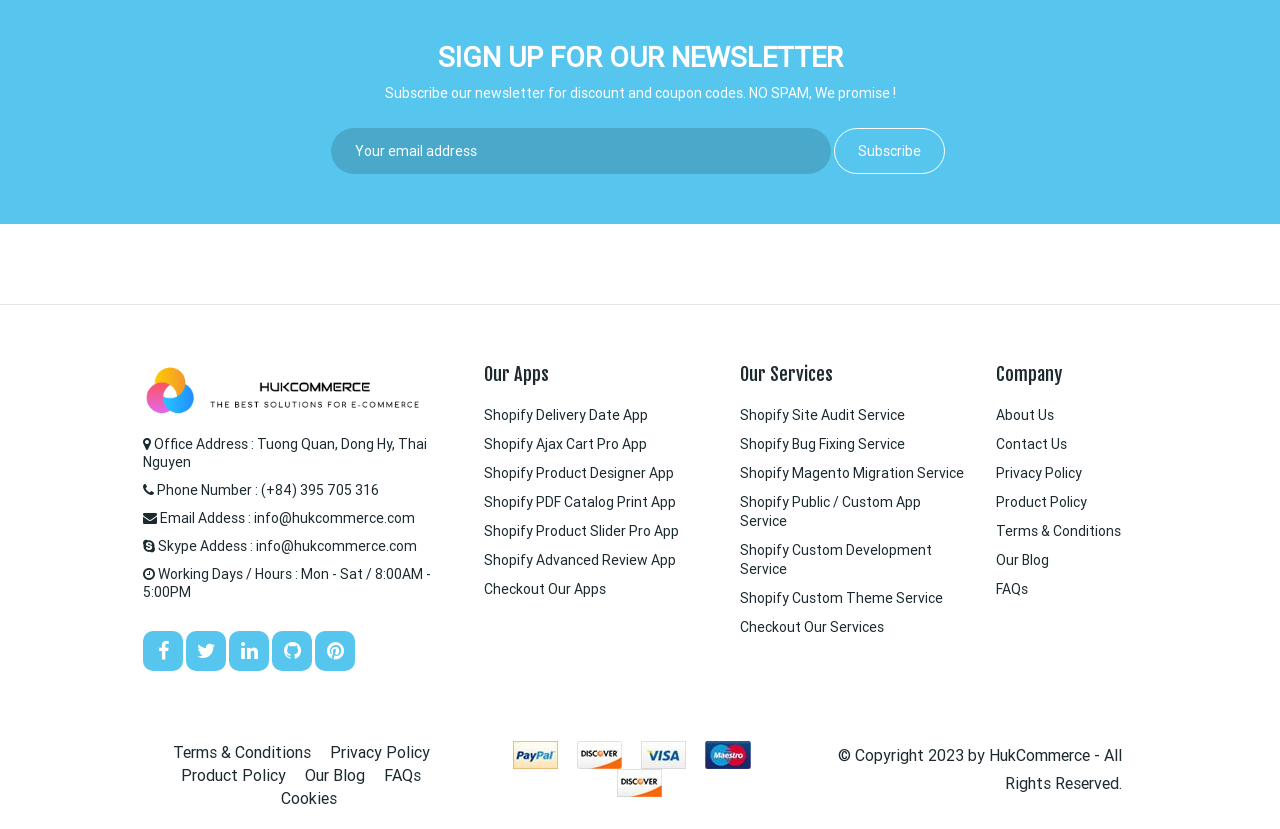Provide the bounding box coordinates of the area you need to click to execute the following instruction: "Read about the company's privacy policy".

[0.778, 0.559, 0.846, 0.581]